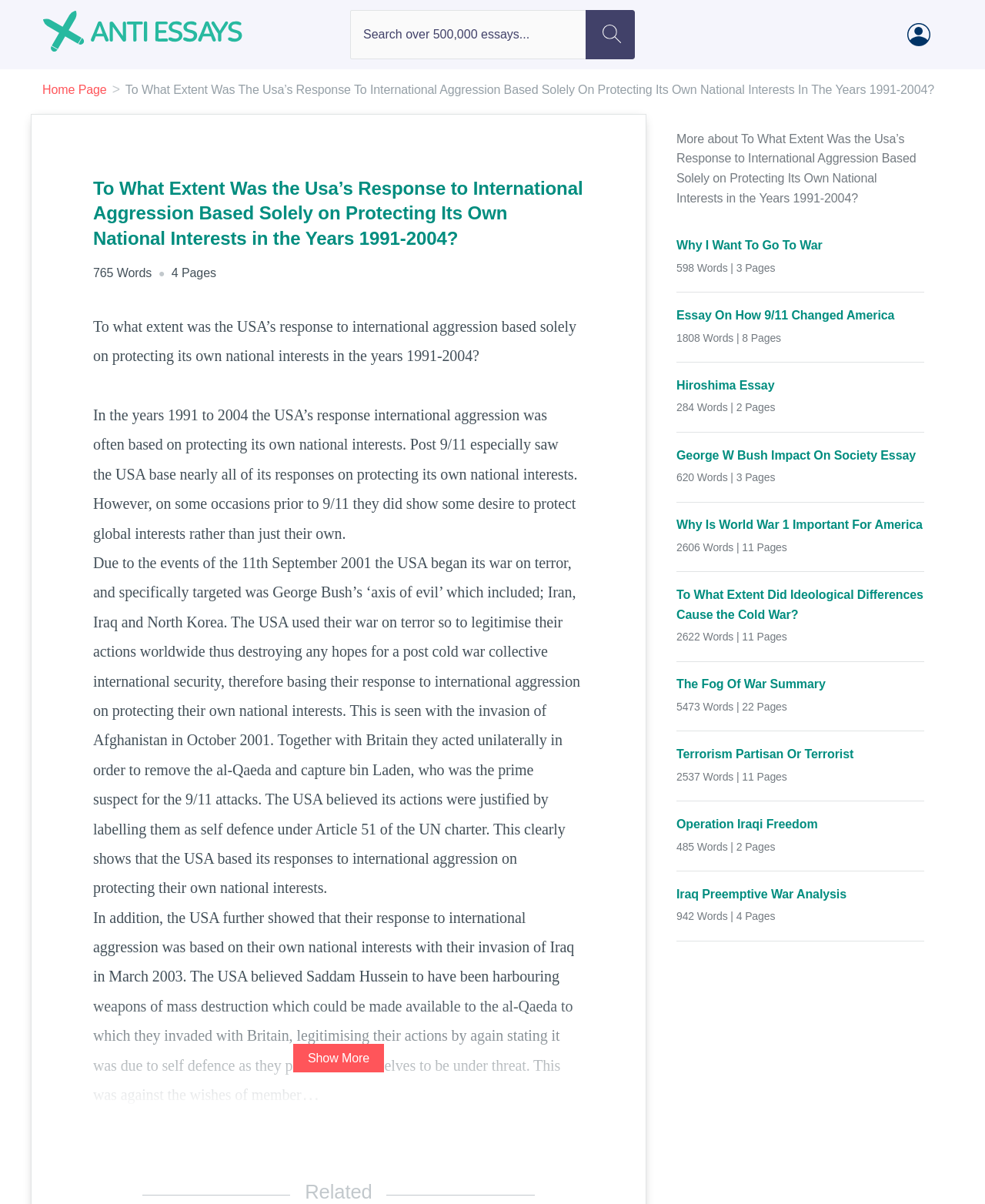Find the bounding box coordinates for the element described here: "Iraq Preemptive War Analysis".

[0.687, 0.735, 0.938, 0.751]